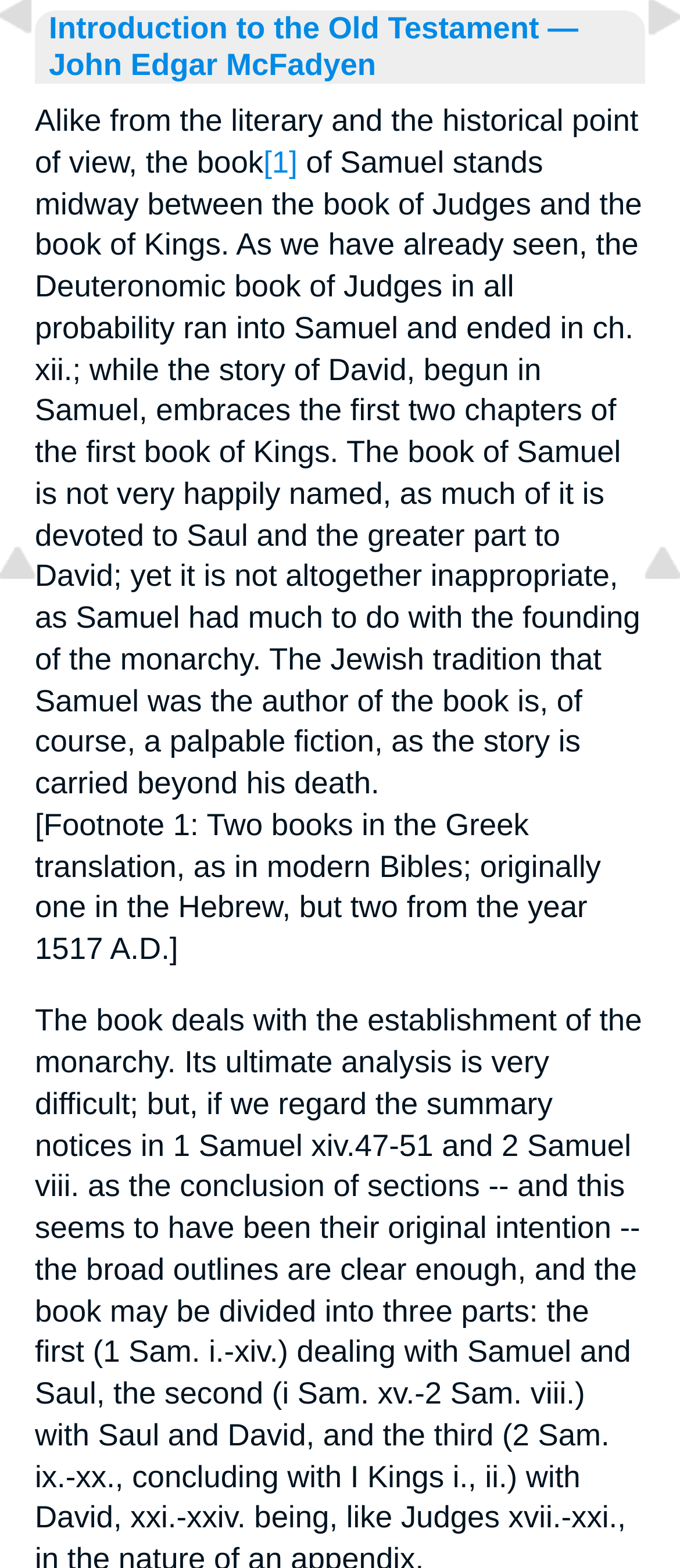Identify the bounding box for the UI element described as: "title="Top of Page"". The coordinates should be four float numbers between 0 and 1, i.e., [left, top, right, bottom].

[0.0, 0.351, 0.128, 0.374]